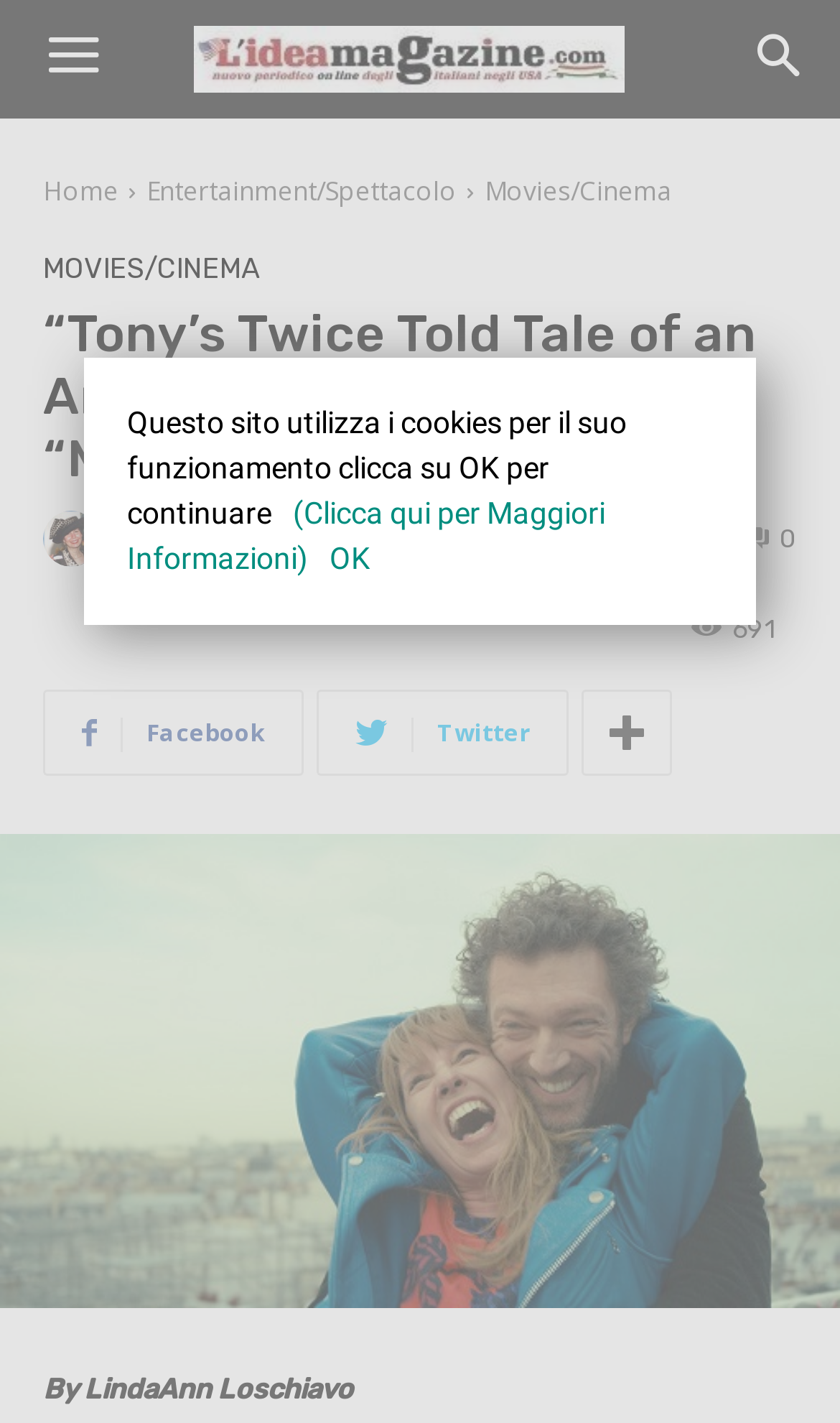Respond to the question below with a single word or phrase: How many views does the film review have?

691